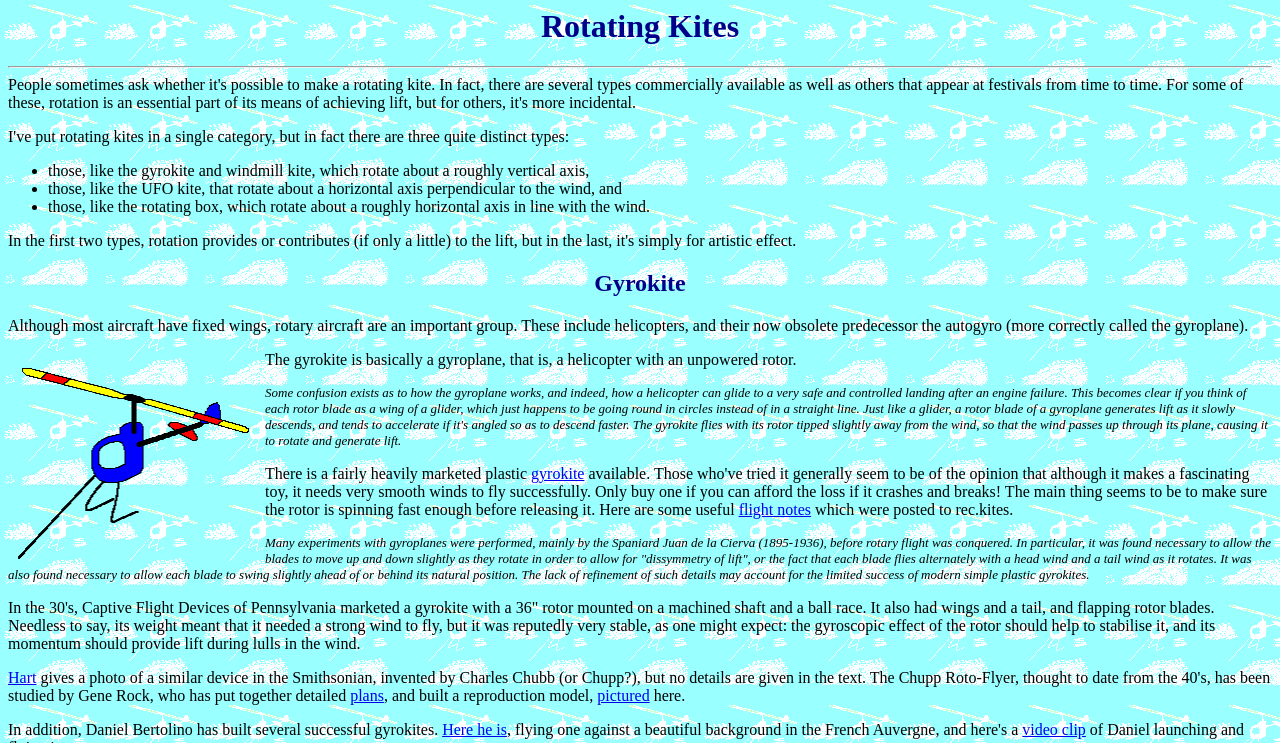What type of kites are described on this webpage?
Using the visual information, reply with a single word or short phrase.

Rotating kites